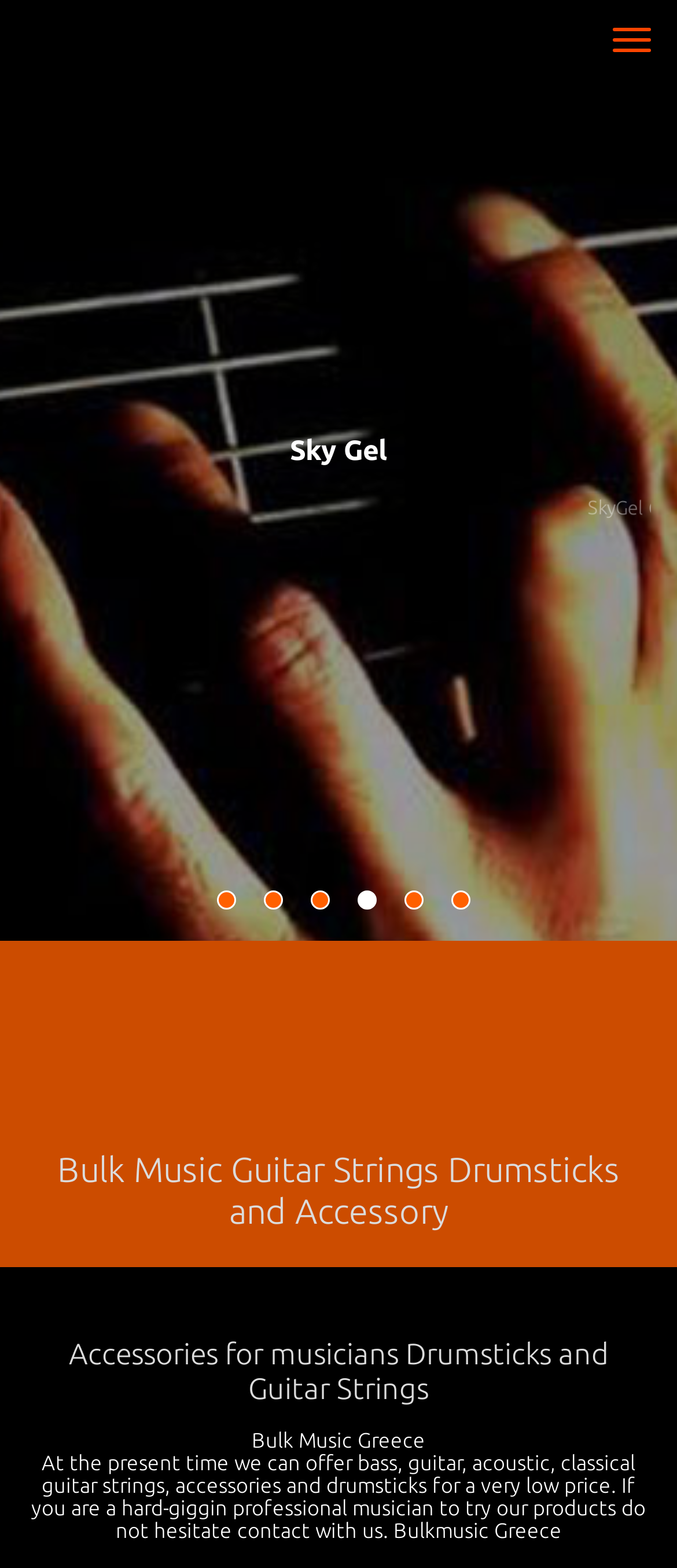Look at the image and give a detailed response to the following question: What is the name of the company?

The company name is mentioned in the StaticText element as 'Bulk Music Greece'. This suggests that the website is operated by a company based in Greece, specializing in music accessories.